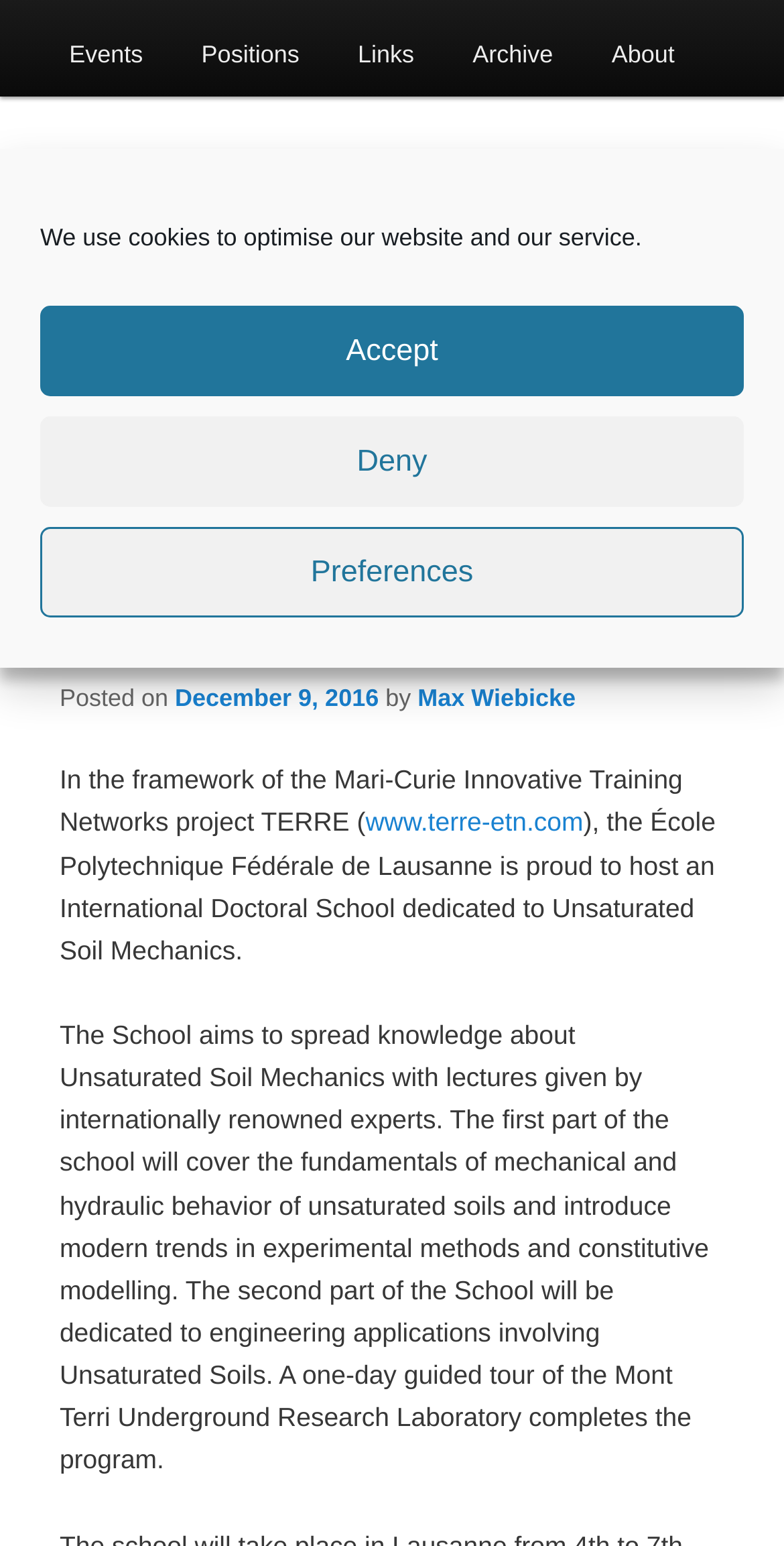Using the provided element description: "Archive", determine the bounding box coordinates of the corresponding UI element in the screenshot.

[0.566, 0.011, 0.743, 0.063]